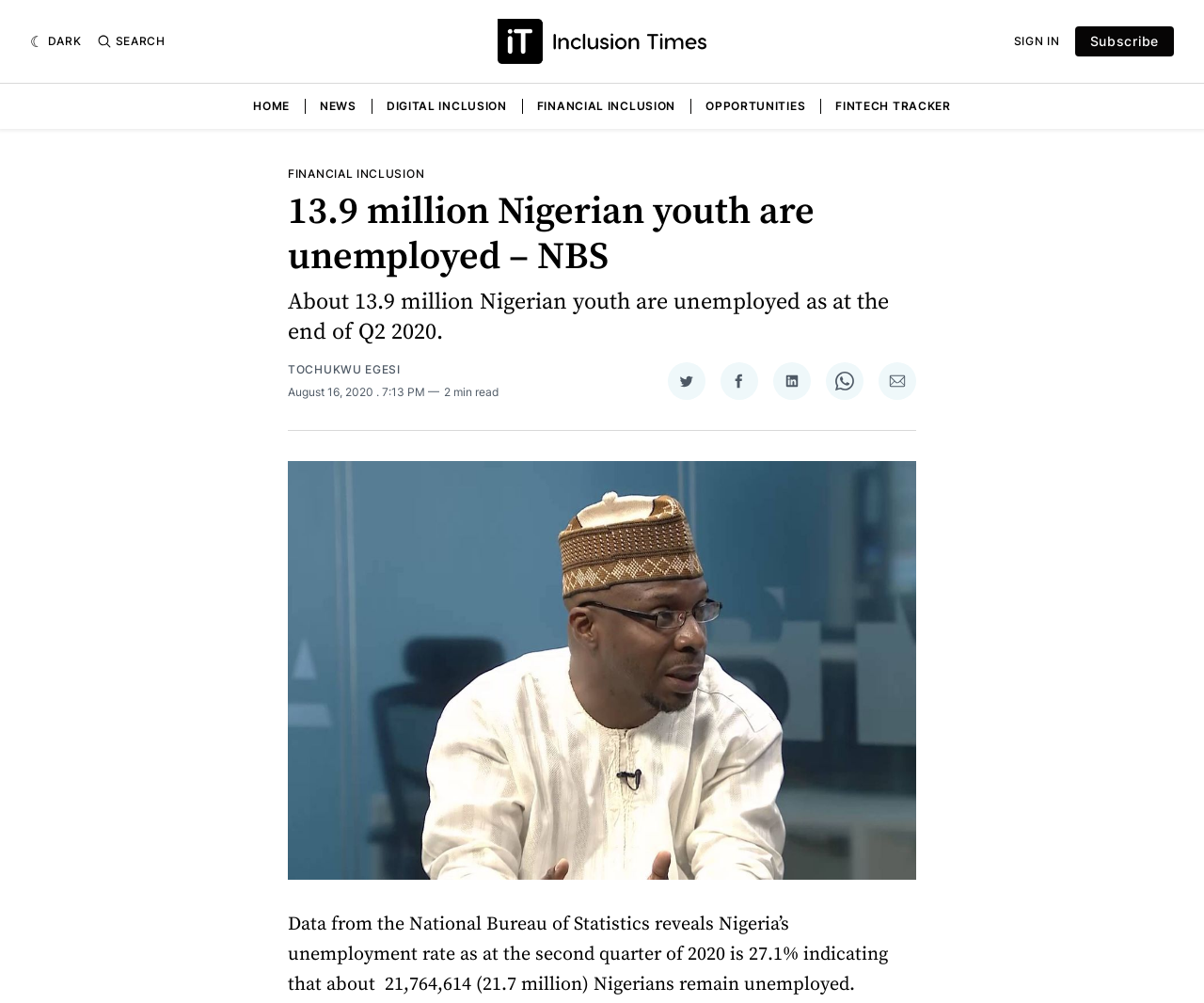Provide the bounding box coordinates of the UI element that matches the description: "Financial inclusion".

[0.239, 0.166, 0.353, 0.18]